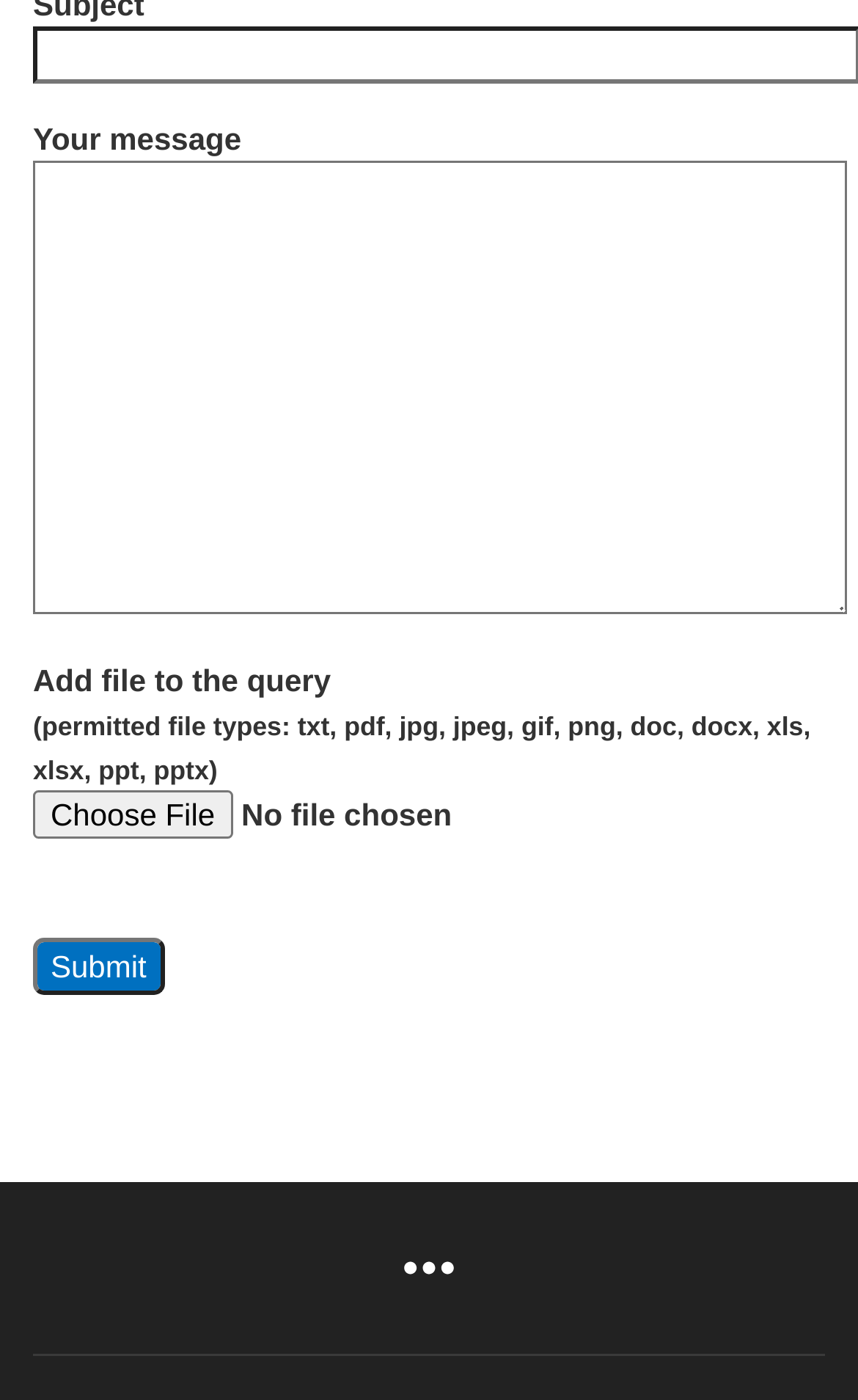What is the function of the 'Submit' button?
Using the screenshot, give a one-word or short phrase answer.

To submit the query